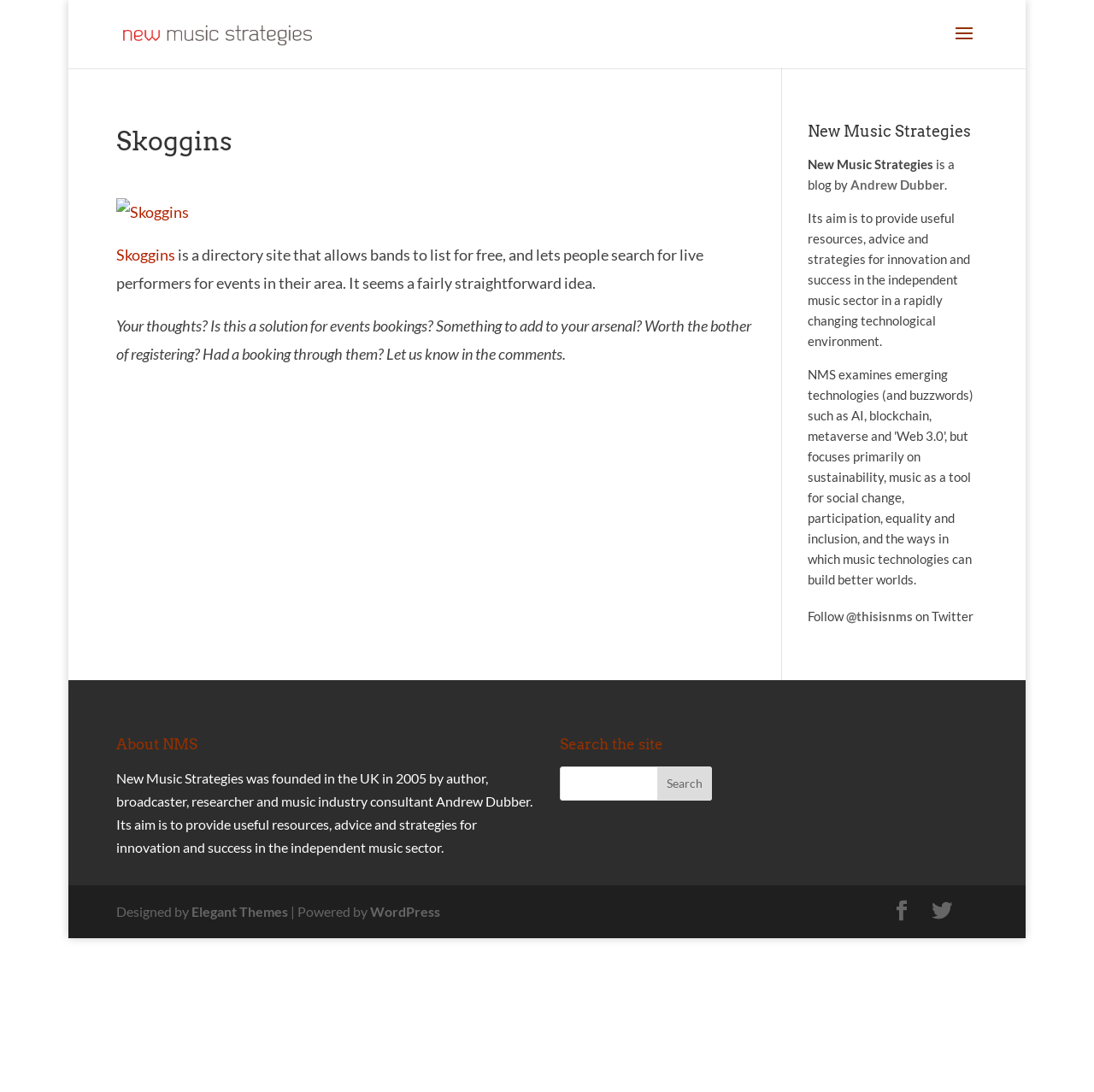Determine the bounding box coordinates for the area that needs to be clicked to fulfill this task: "Search the site". The coordinates must be given as four float numbers between 0 and 1, i.e., [left, top, right, bottom].

[0.512, 0.702, 0.651, 0.733]